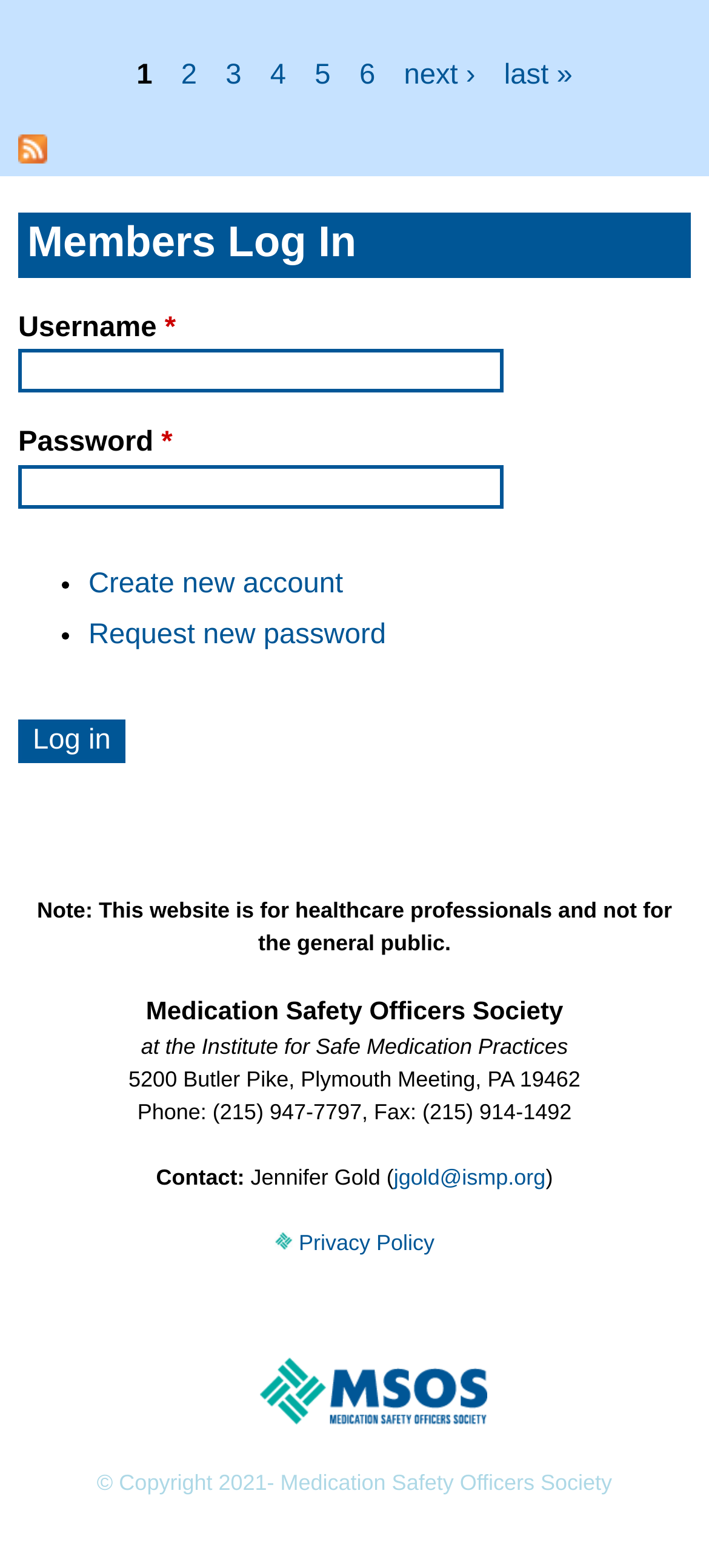Highlight the bounding box coordinates of the region I should click on to meet the following instruction: "Click on the 'Create new account' link".

[0.125, 0.363, 0.484, 0.383]